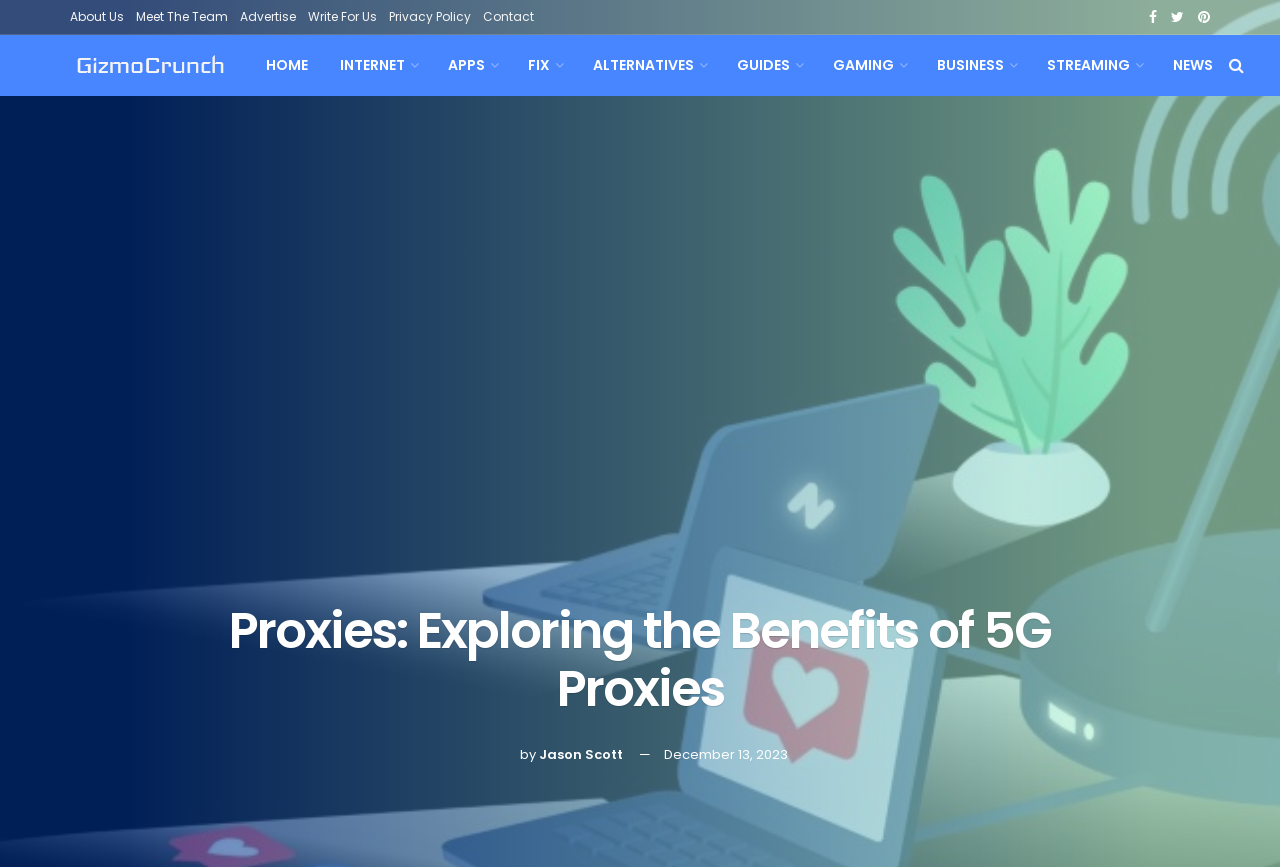Can you extract the primary headline text from the webpage?

Proxies: Exploring the Benefits of 5G Proxies